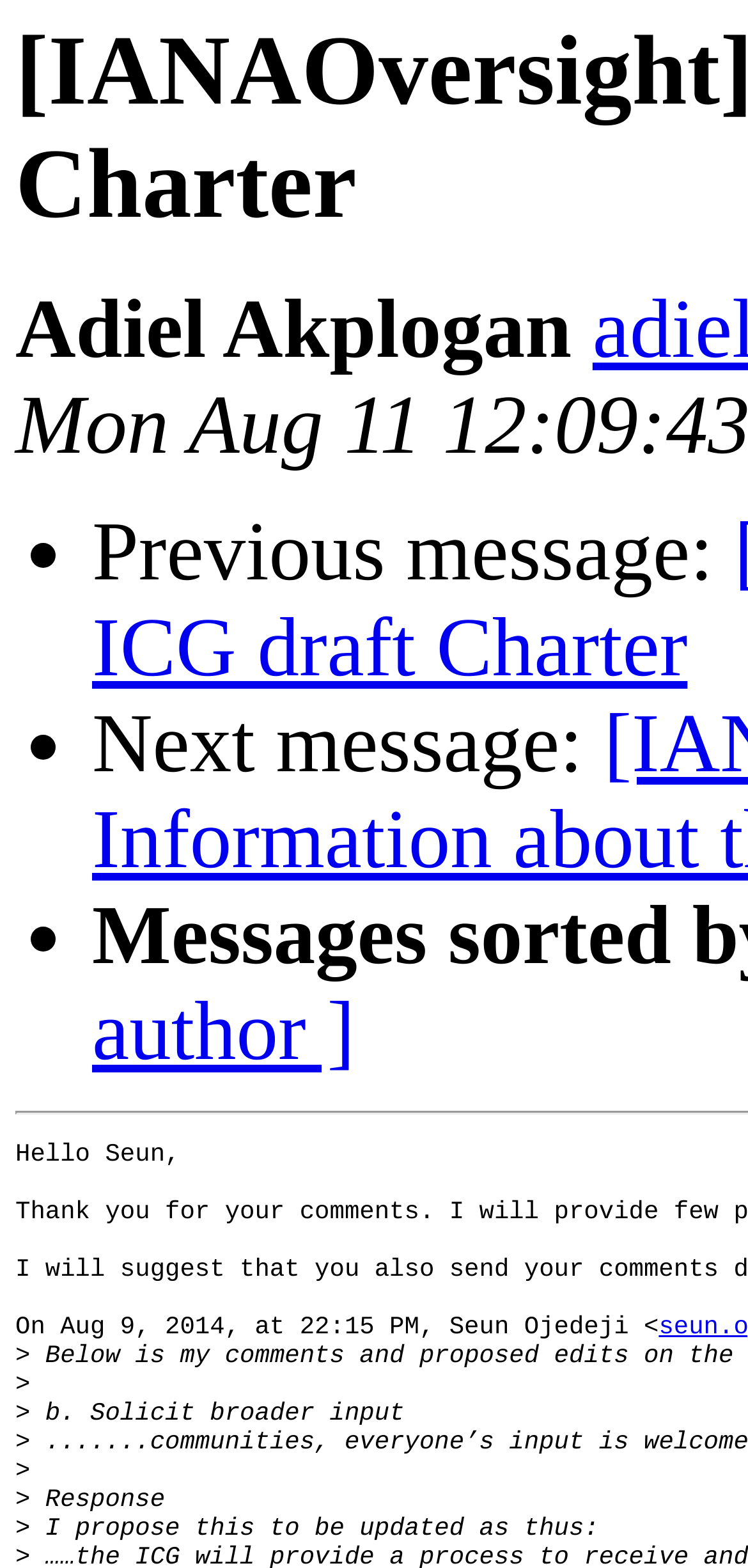Who is the author of the message?
Refer to the image and provide a detailed answer to the question.

The author of the message is identified as Adiel Akplogan, which is mentioned at the top of the webpage.